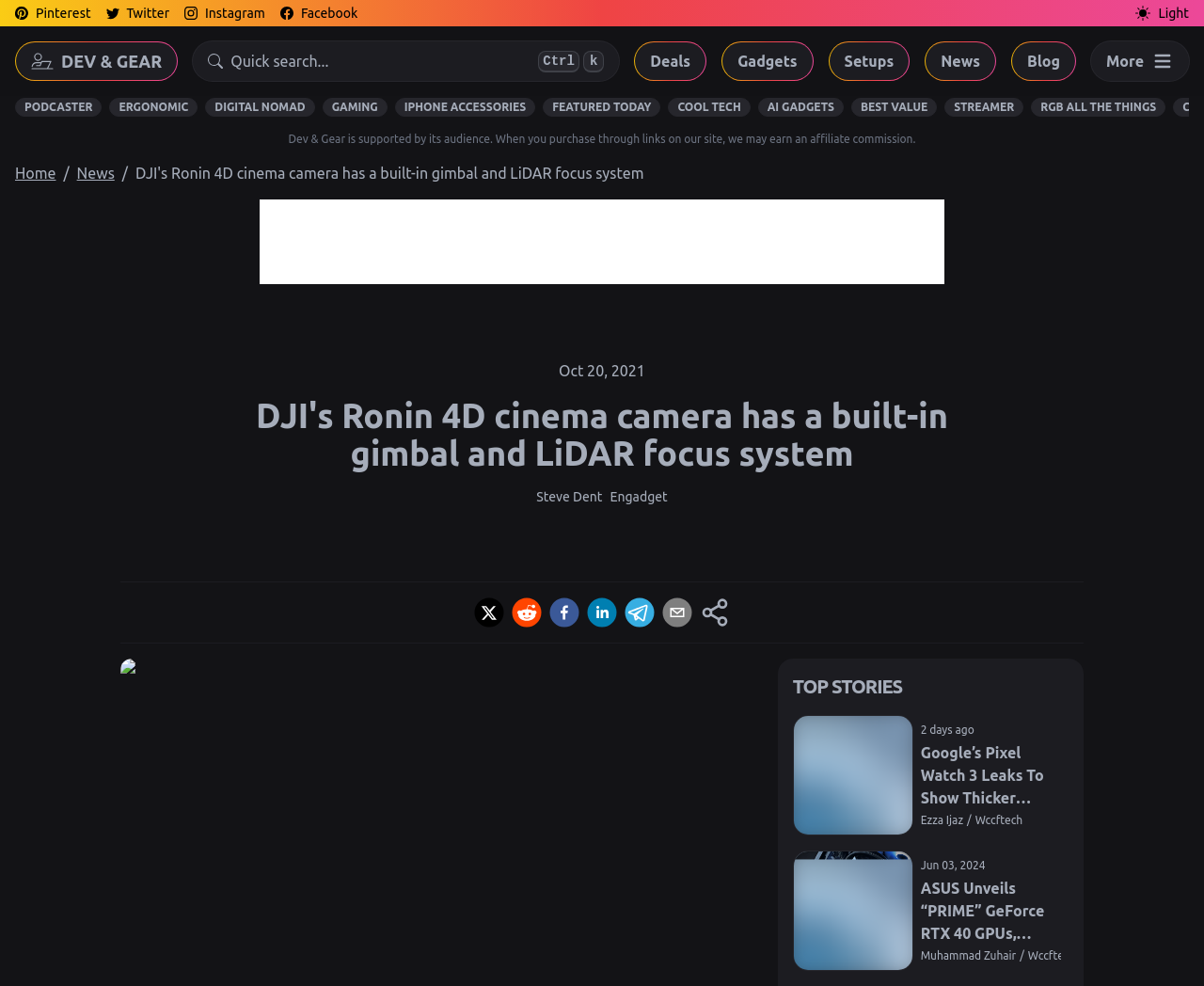Can you extract the headline from the webpage for me?

DJI's Ronin 4D cinema camera has a built-in gimbal and LiDAR focus system